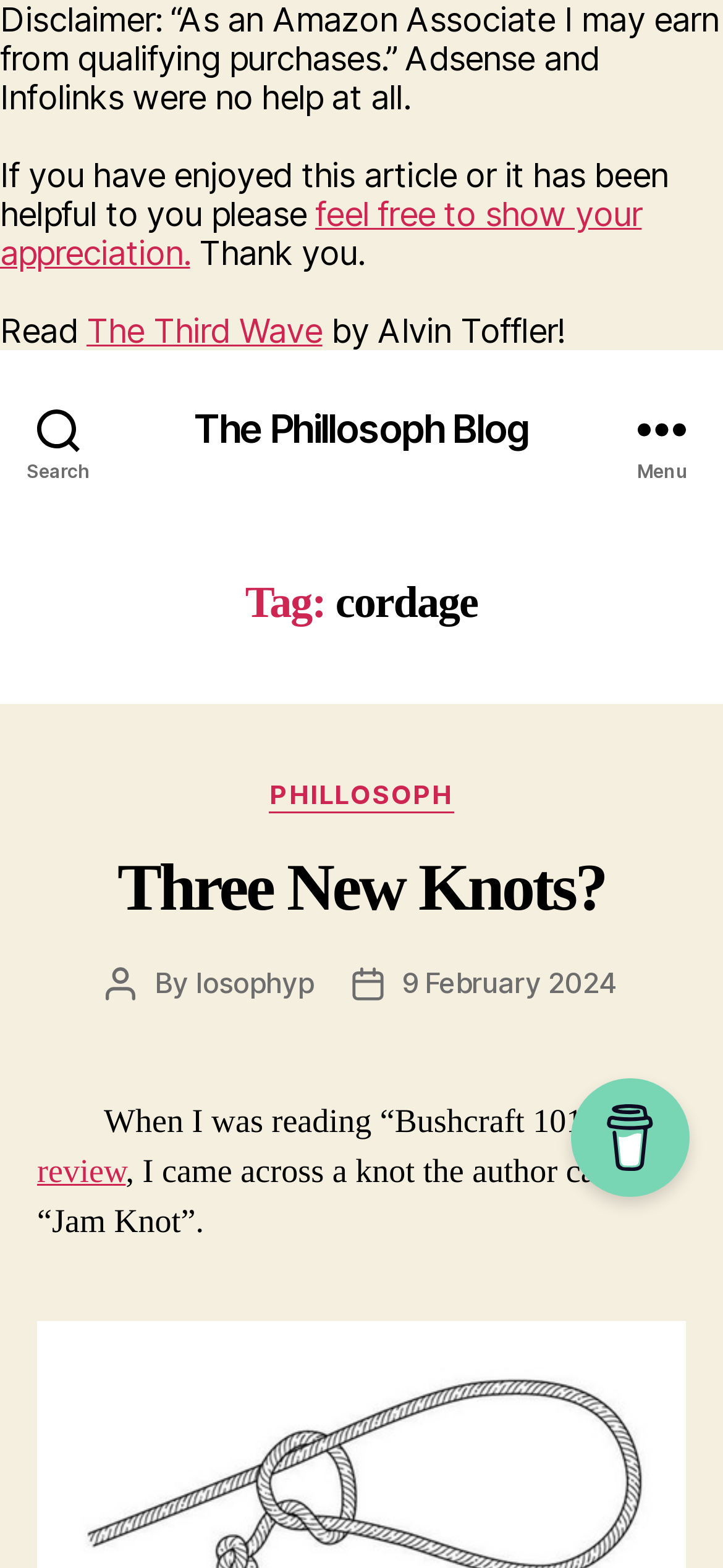Answer the question using only a single word or phrase: 
Who is the author of the post?

losophyp